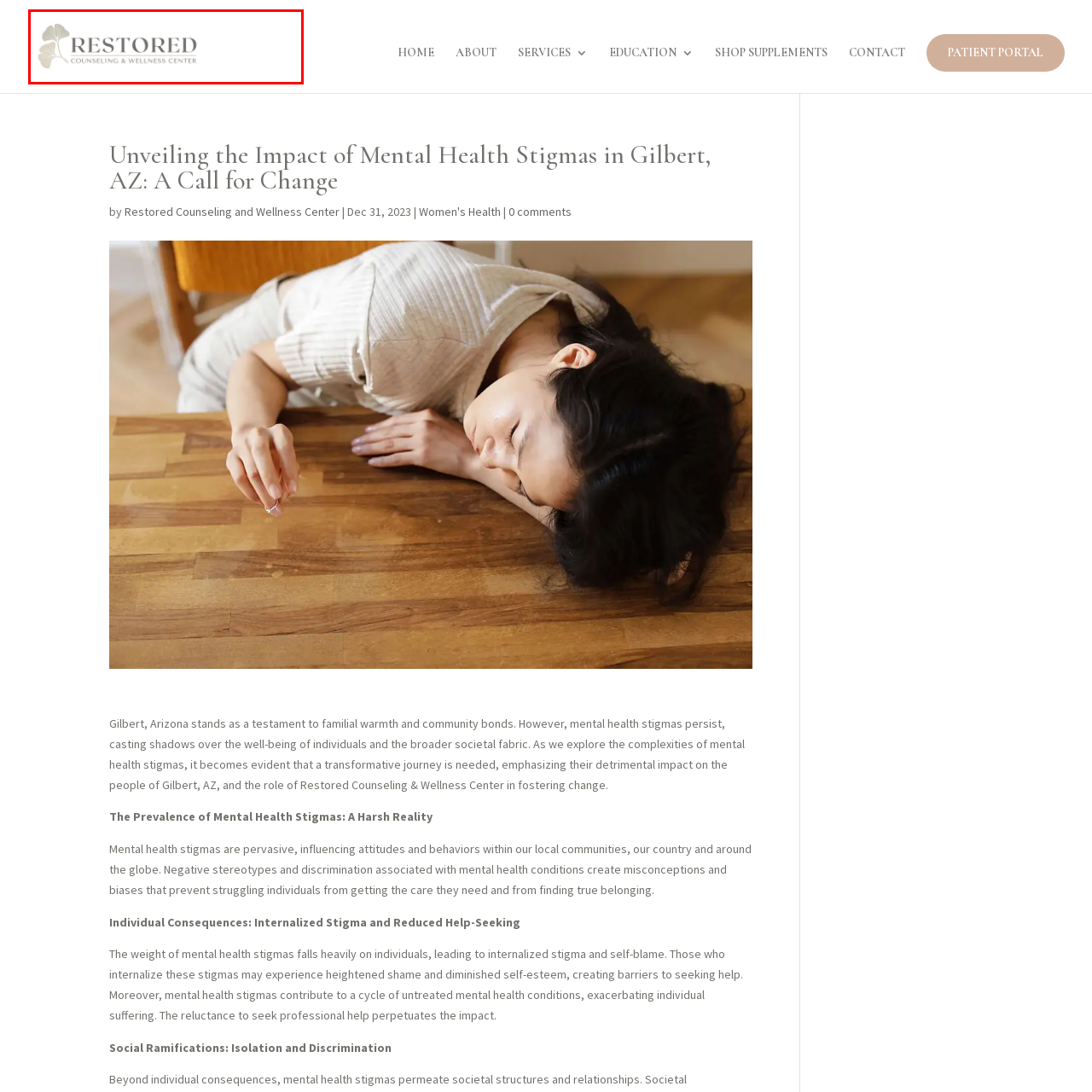Look at the image inside the red box and answer the question with a single word or phrase:
What is the focus of the center?

Mental health support and community wellness